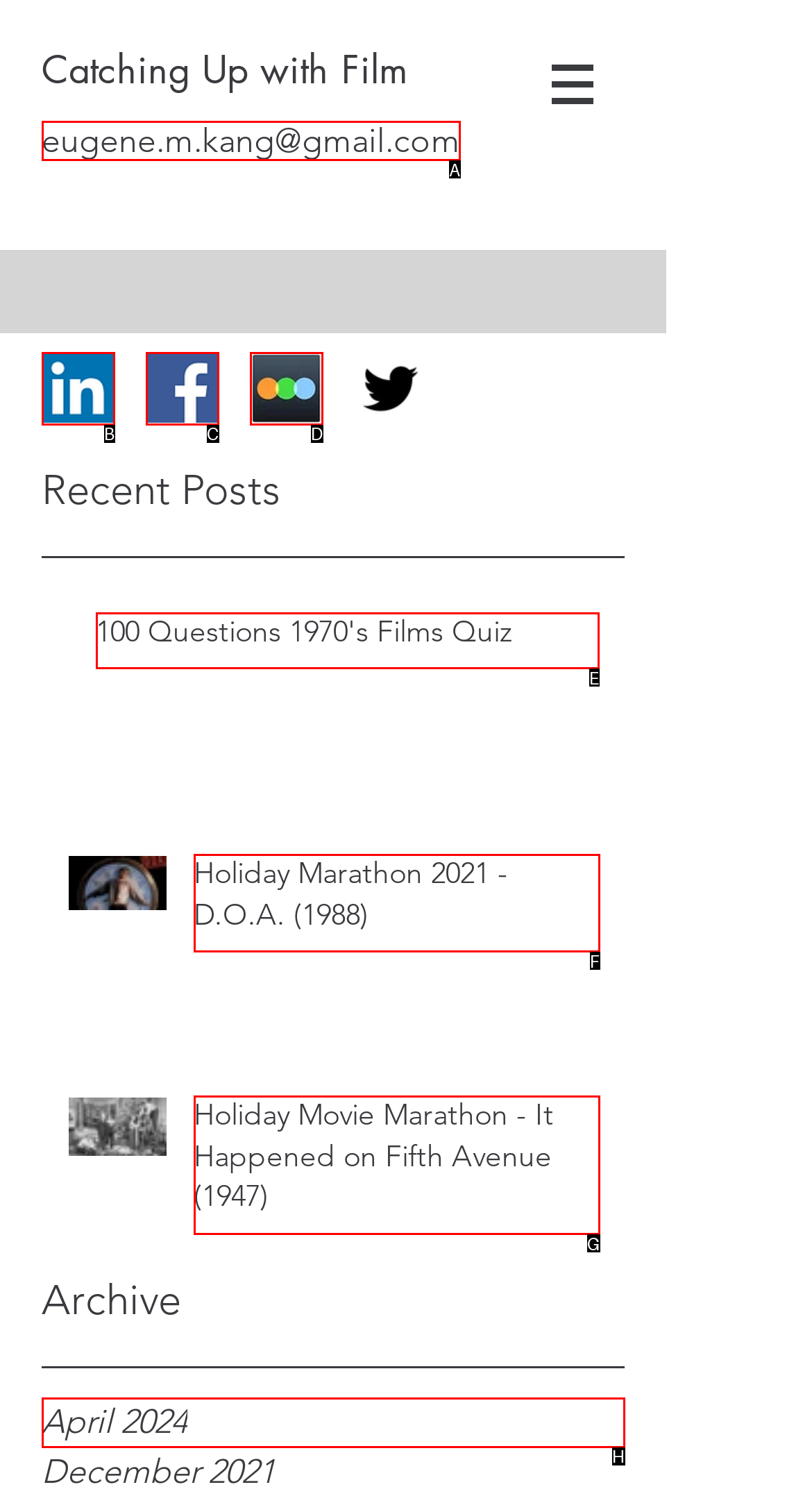Select the correct option from the given choices to perform this task: Read the post '100 Questions 1970's Films Quiz'. Provide the letter of that option.

E